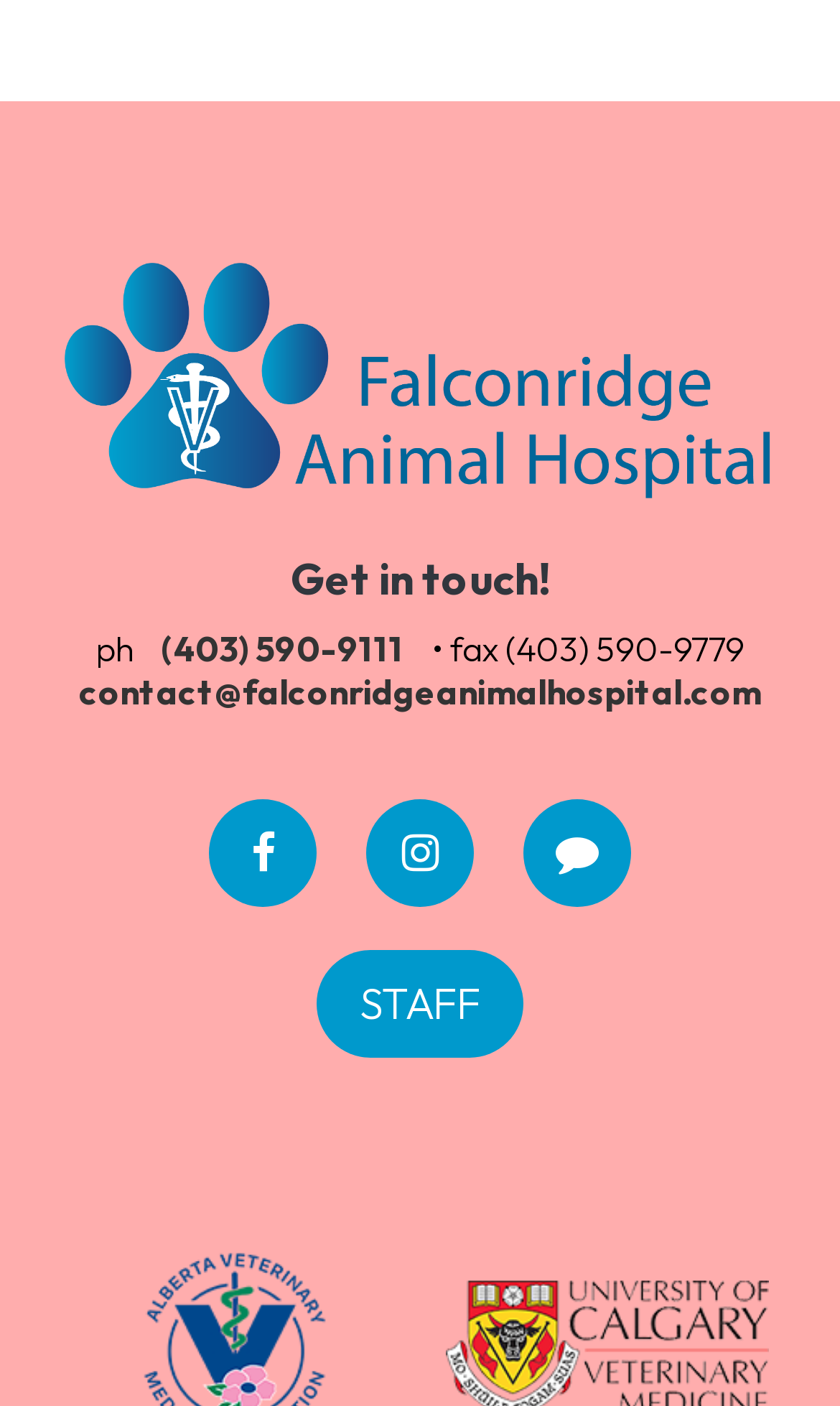What is the phone number of the hospital?
Identify the answer in the screenshot and reply with a single word or phrase.

(403) 590-9111